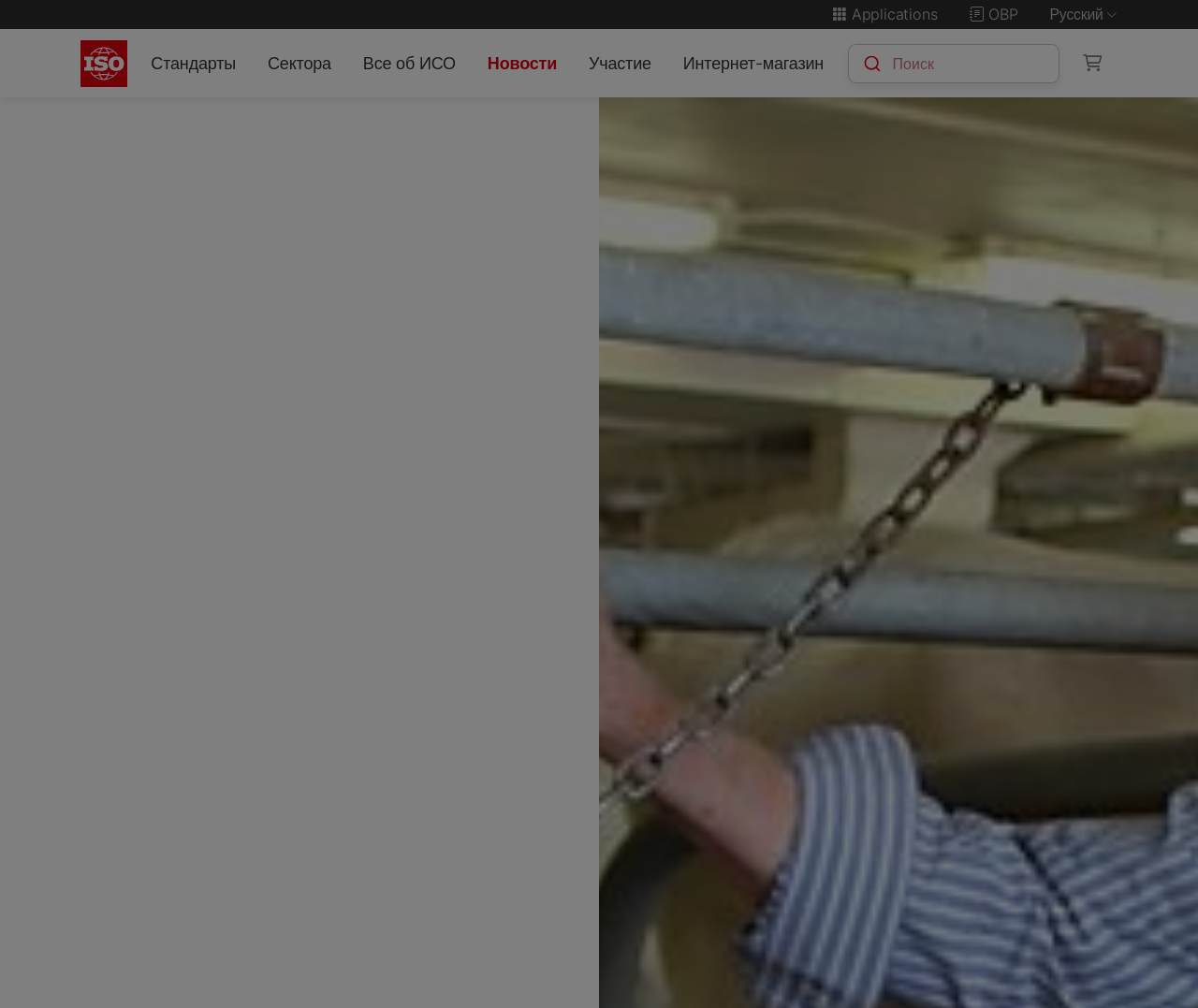Answer the question with a single word or phrase: 
How many menu items are in the main navigation?

6